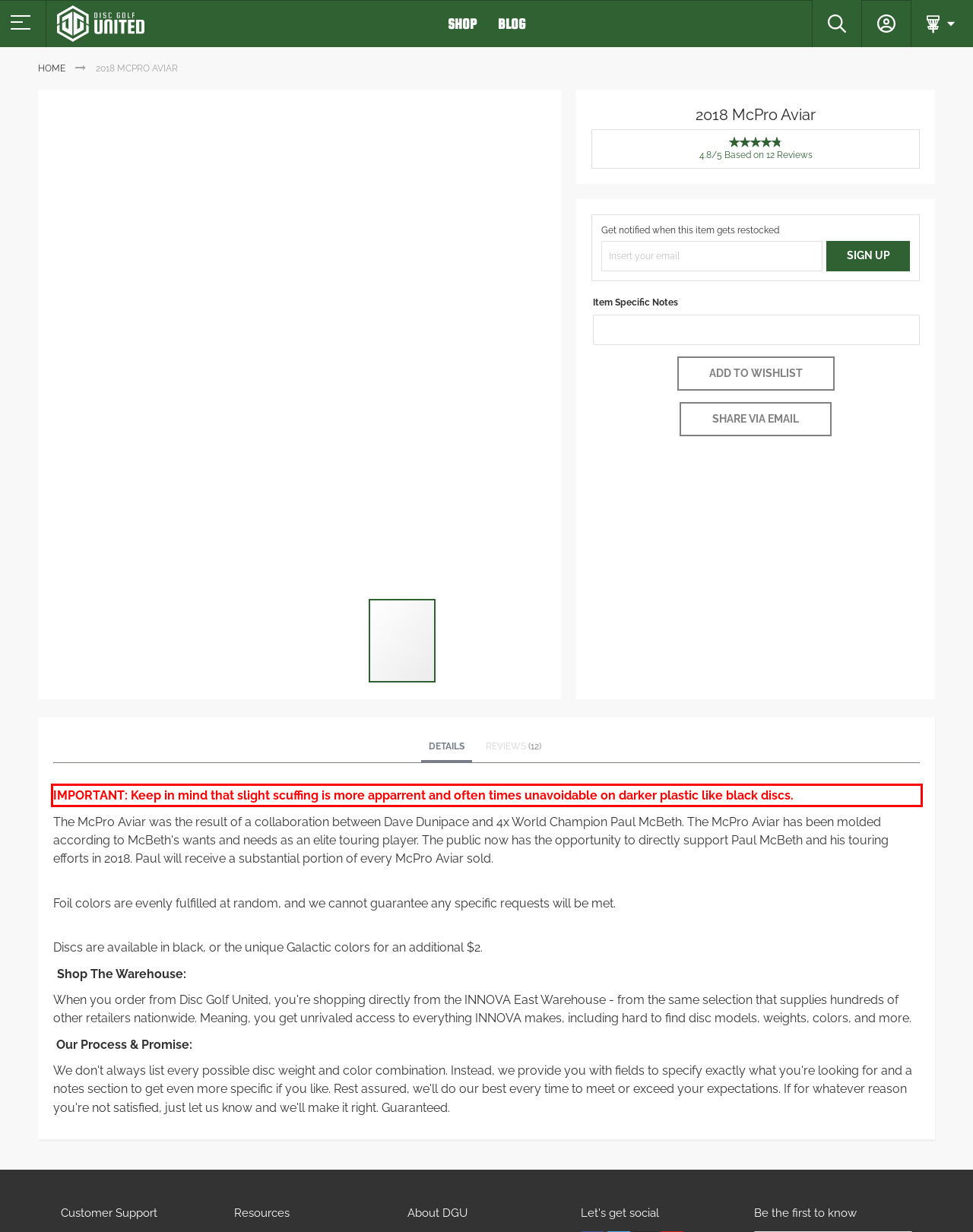Analyze the screenshot of a webpage where a red rectangle is bounding a UI element. Extract and generate the text content within this red bounding box.

IMPORTANT: Keep in mind that slight scuffing is more apparrent and often times unavoidable on darker plastic like black discs.